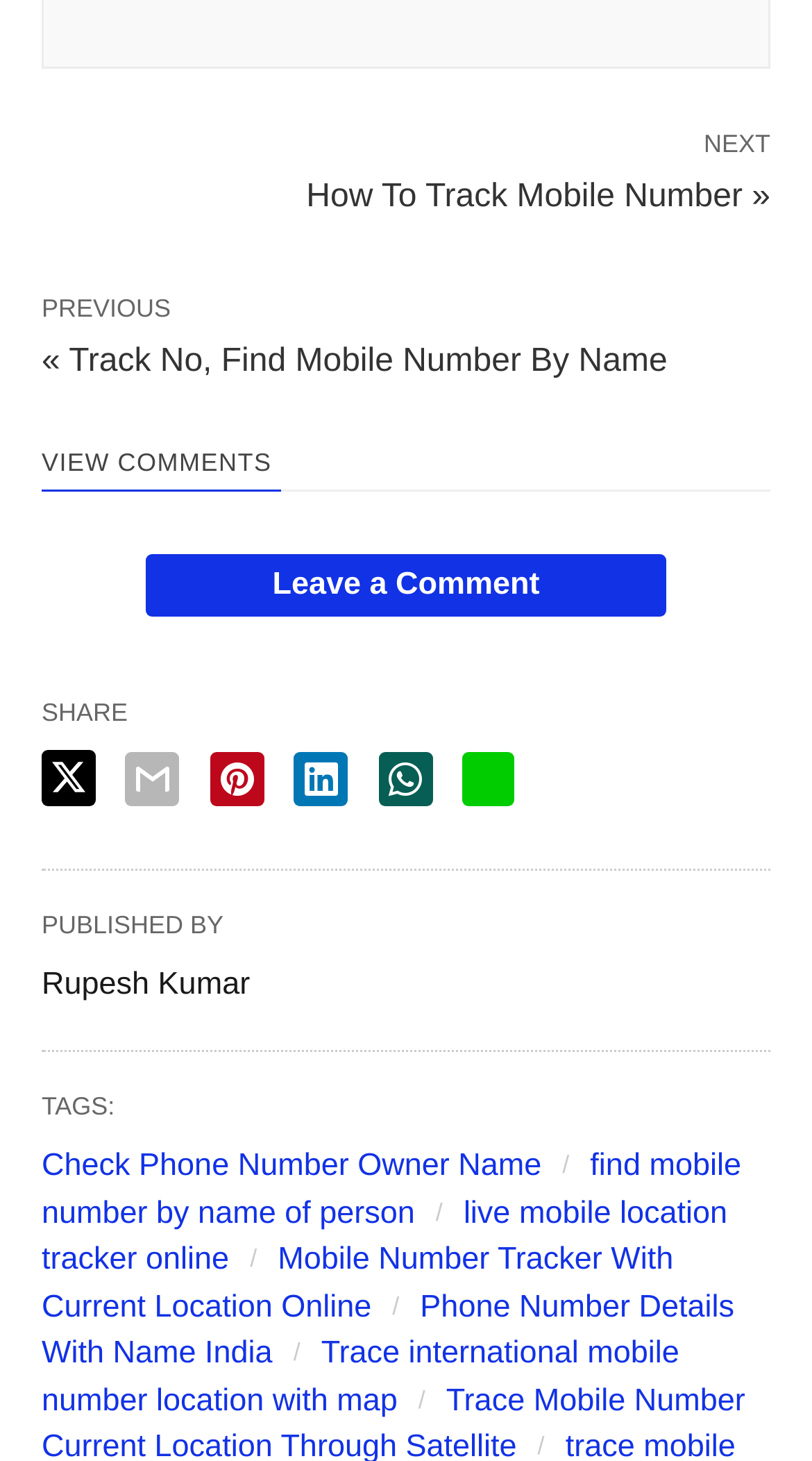Could you locate the bounding box coordinates for the section that should be clicked to accomplish this task: "Click on NEXT to view more".

[0.377, 0.118, 0.949, 0.152]